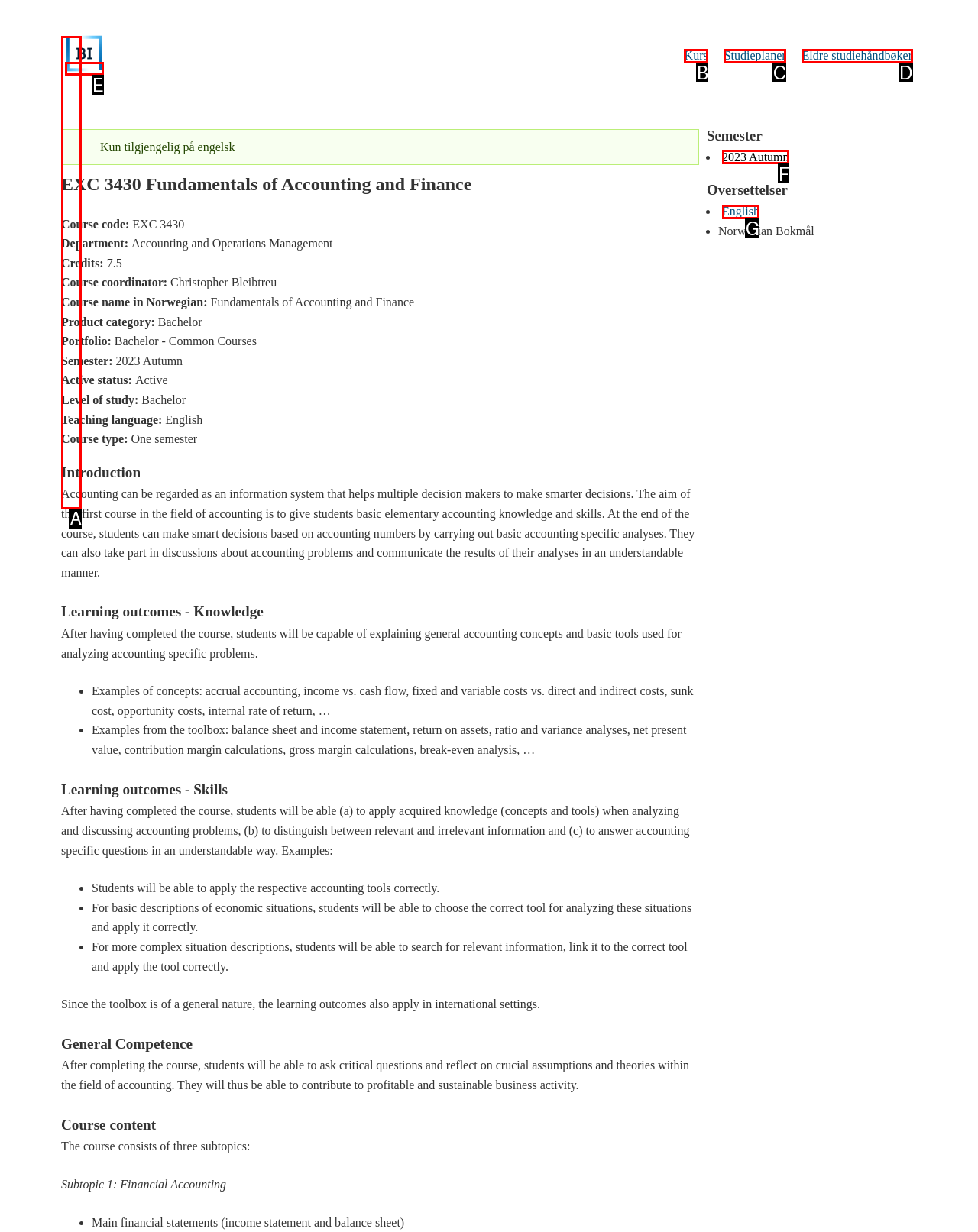Given the description: English, select the HTML element that matches it best. Reply with the letter of the chosen option directly.

G